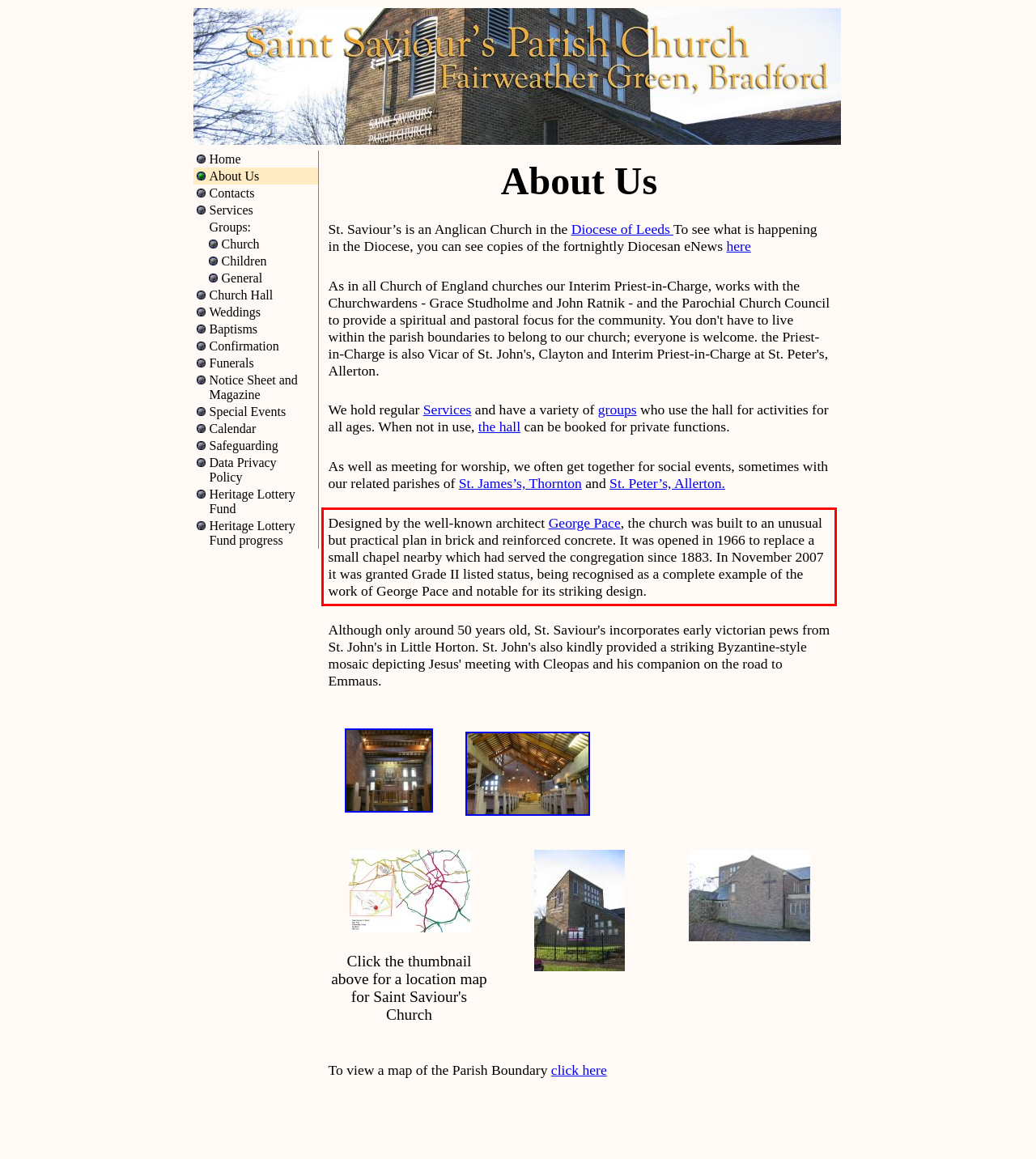You are presented with a screenshot containing a red rectangle. Extract the text found inside this red bounding box.

Designed by the well-known architect George Pace, the church was built to an unusual but practical plan in brick and reinforced concrete. It was opened in 1966 to replace a small chapel nearby which had served the congregation since 1883. In November 2007 it was granted Grade II listed status, being recognised as a complete example of the work of George Pace and notable for its striking design.